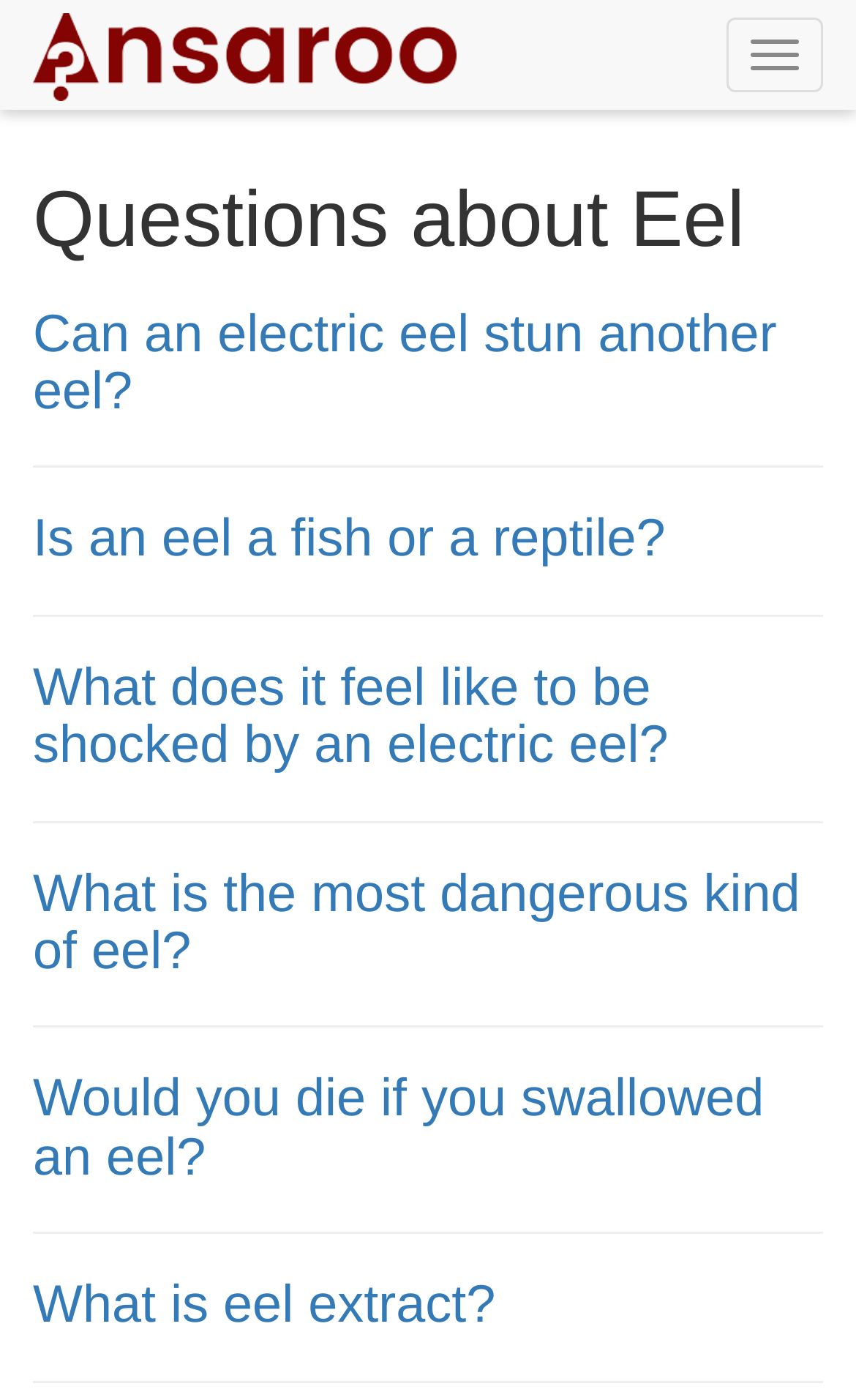Determine the bounding box coordinates of the clickable region to carry out the instruction: "Read about 'Can an electric eel stun another eel?'".

[0.038, 0.217, 0.907, 0.301]